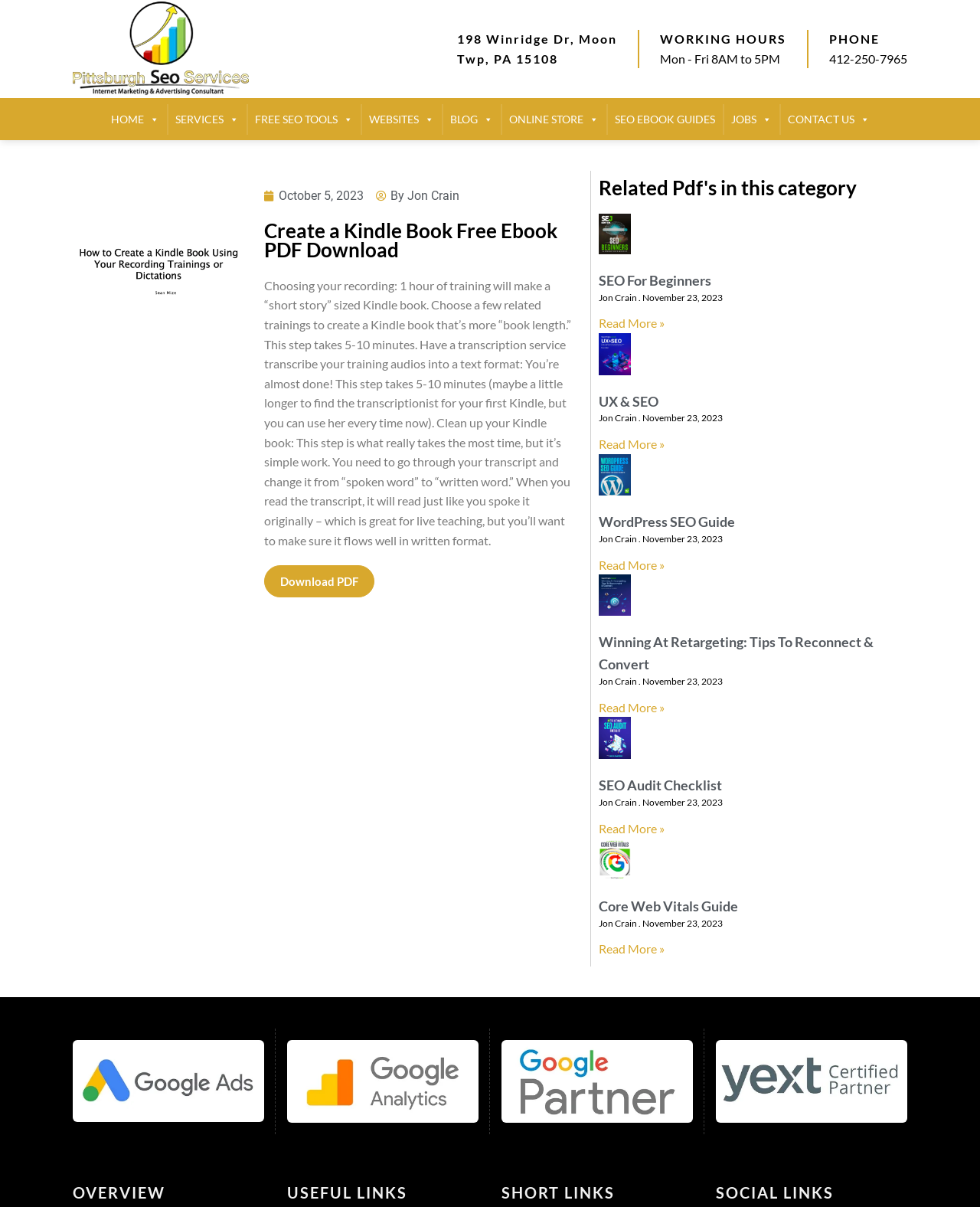Can you specify the bounding box coordinates for the region that should be clicked to fulfill this instruction: "Download the 'Create a Kindle Book Free Ebook PDF'".

[0.269, 0.468, 0.382, 0.495]